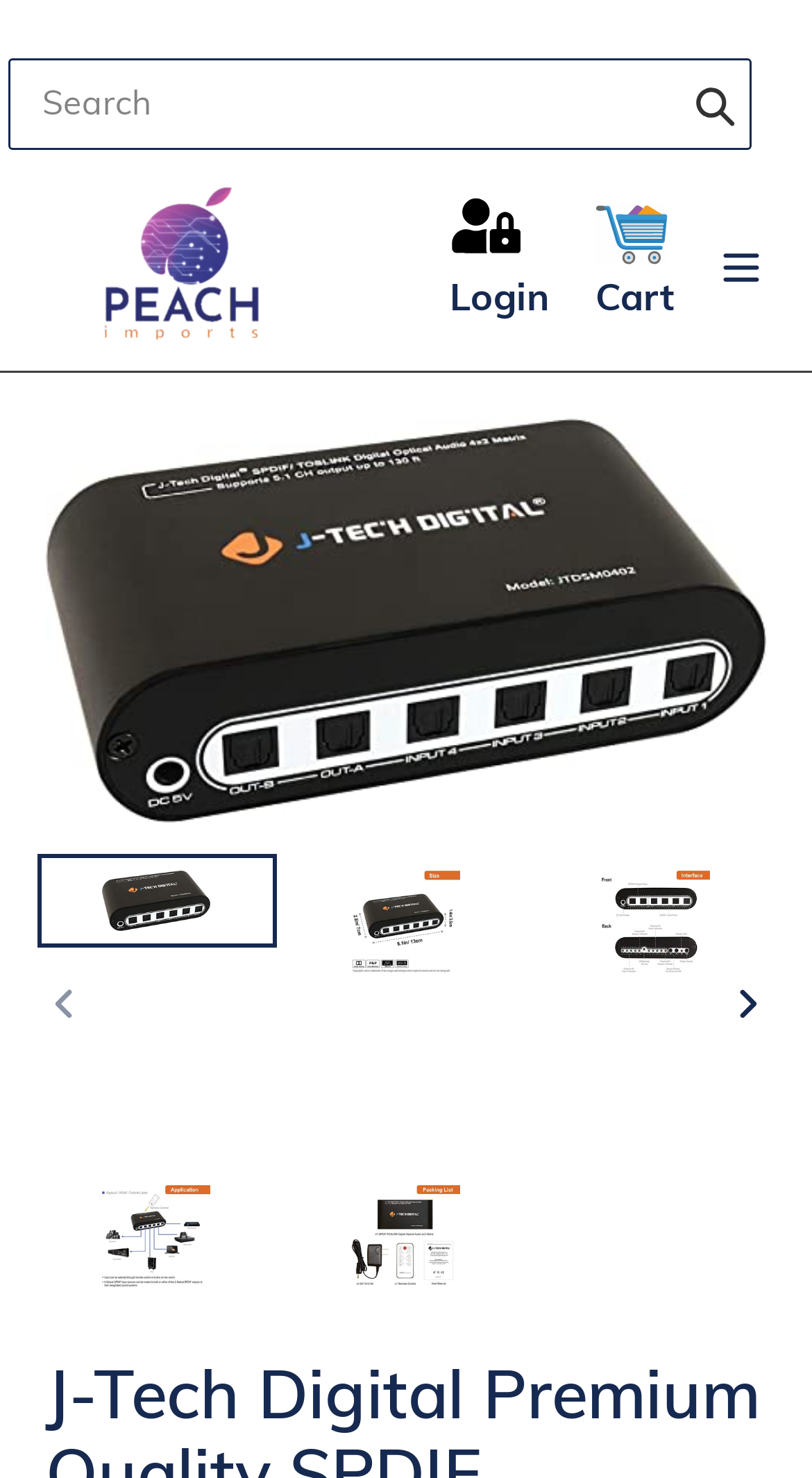Please answer the following query using a single word or phrase: 
What is the position of the 'Cart' link?

Top right